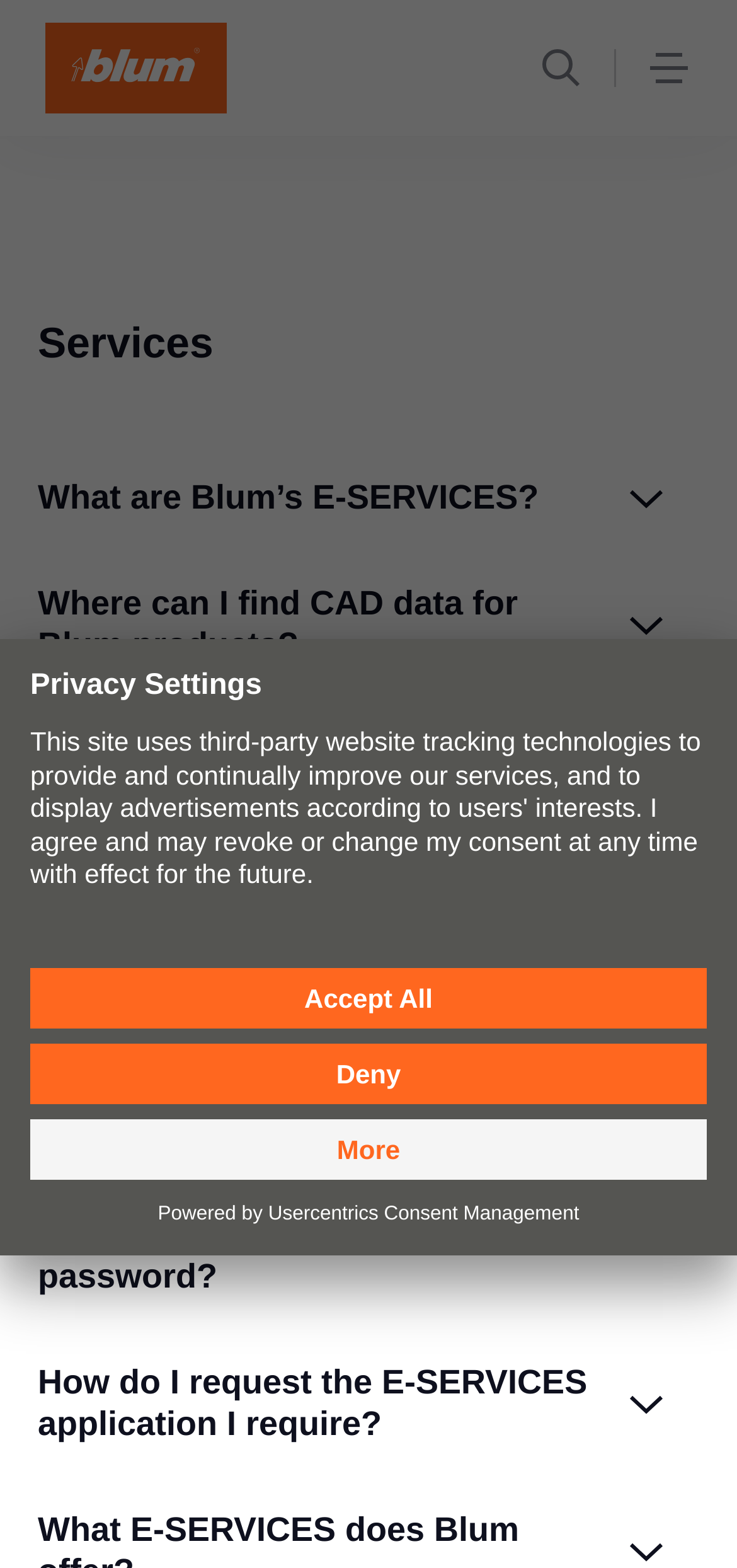Use the details in the image to answer the question thoroughly: 
What are the services provided by Blum?

Blum provides E-SERVICES, which is mentioned in the heading 'What are Blum’s E-SERVICES?' and also in the buttons and links related to E-SERVICES throughout the page.